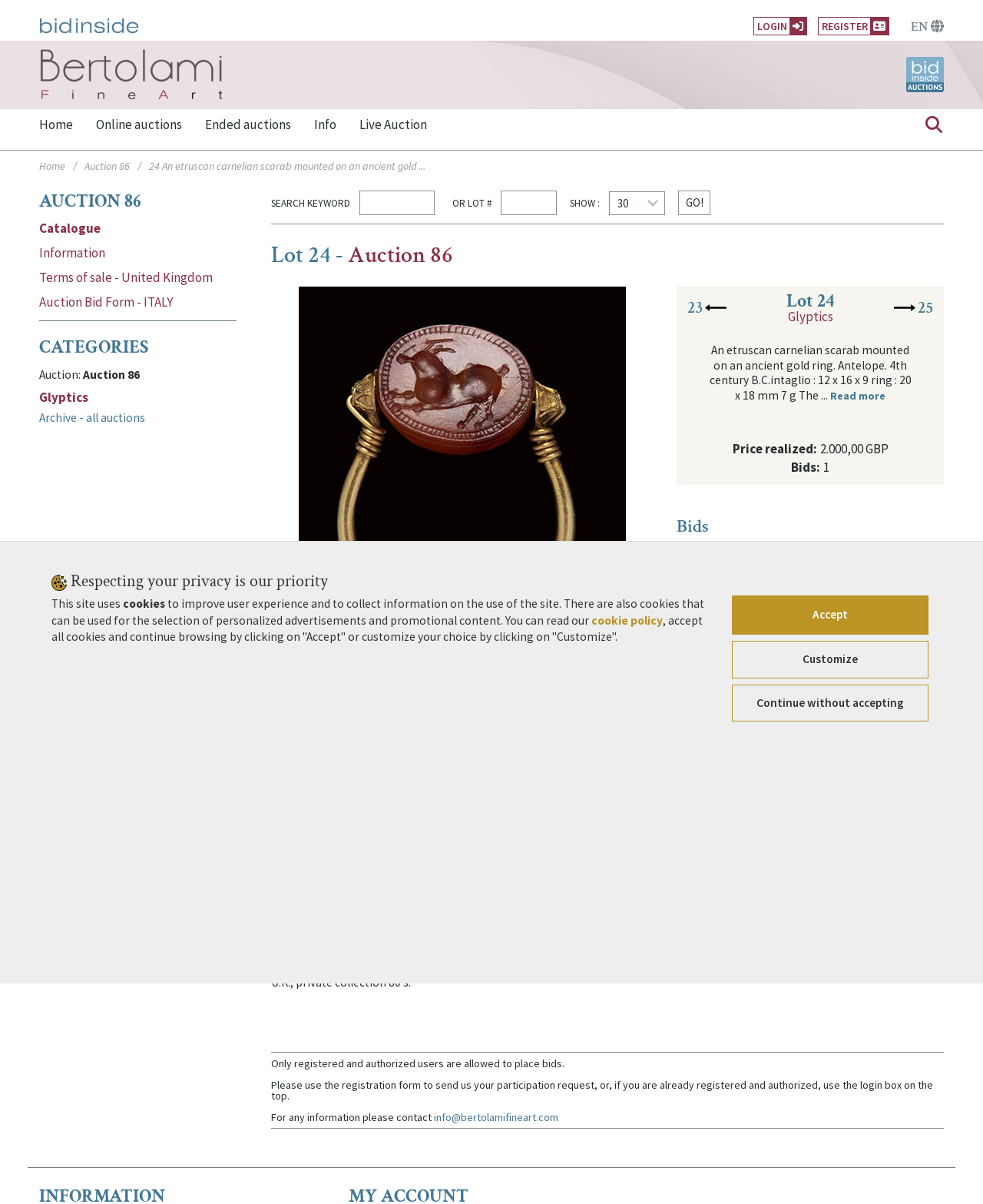Provide your answer in one word or a succinct phrase for the question: 
What is the auction number of the current lot?

Auction 86